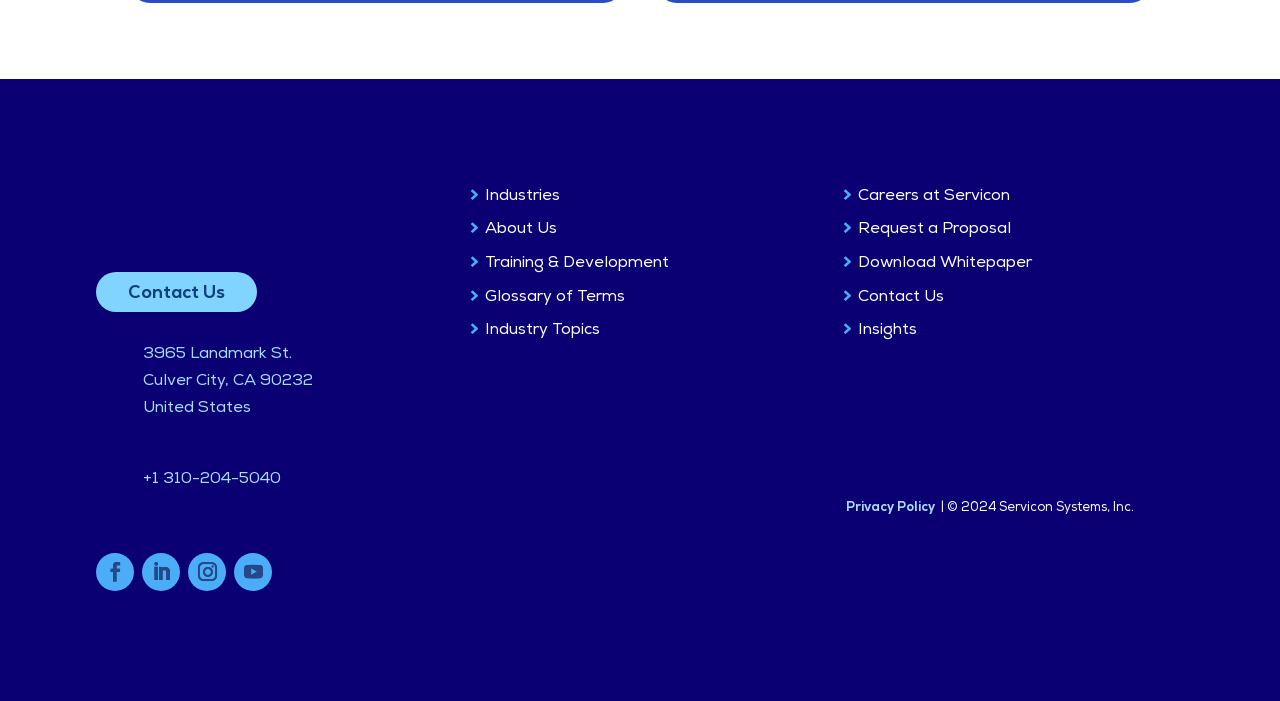Using the given element description, provide the bounding box coordinates (top-left x, top-left y, bottom-right x, bottom-right y) for the corresponding UI element in the screenshot: Training & Development

[0.379, 0.365, 0.522, 0.388]